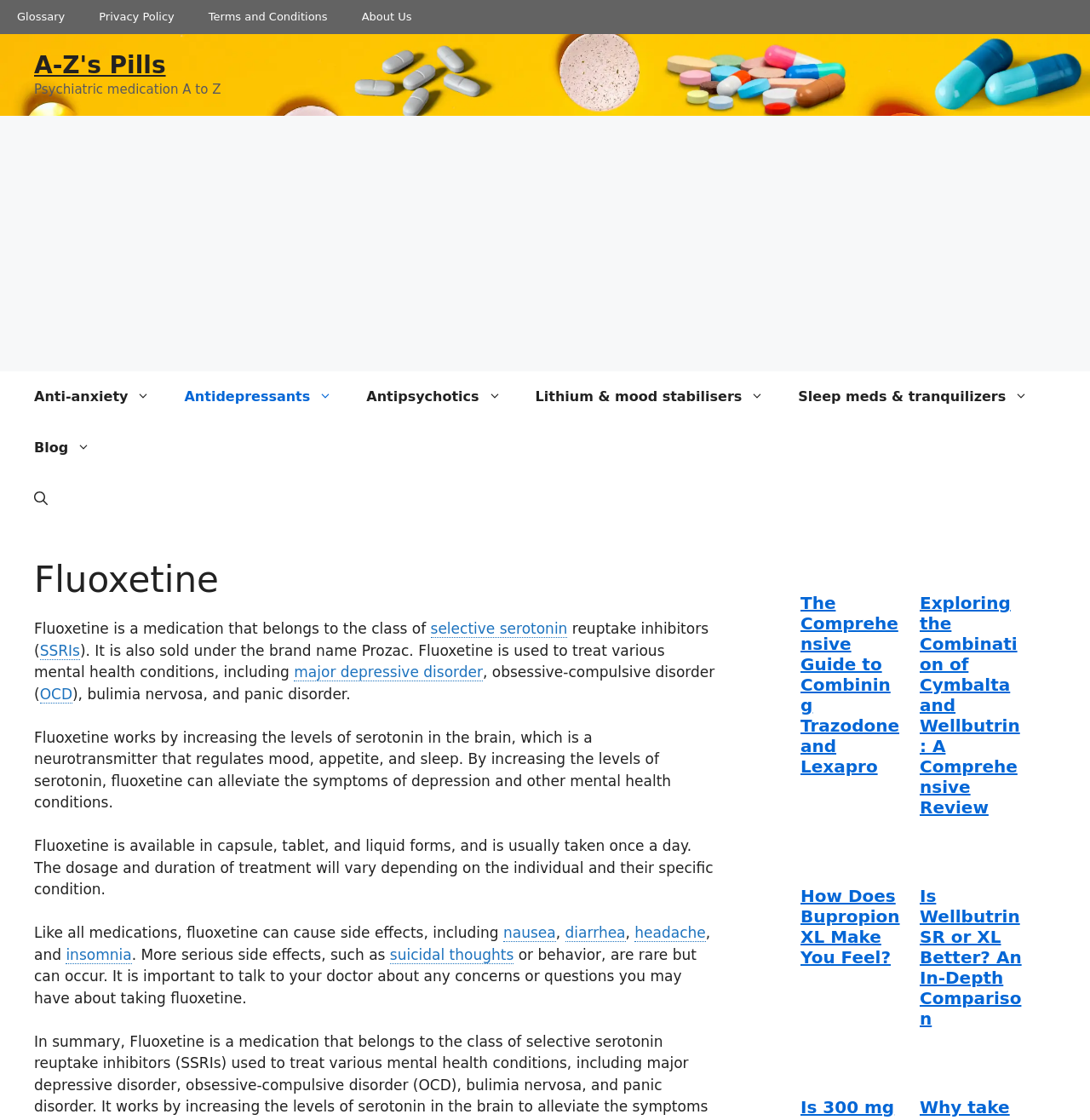Locate the bounding box of the UI element with the following description: "Sleep meds & tranquilizers".

[0.717, 0.332, 0.959, 0.377]